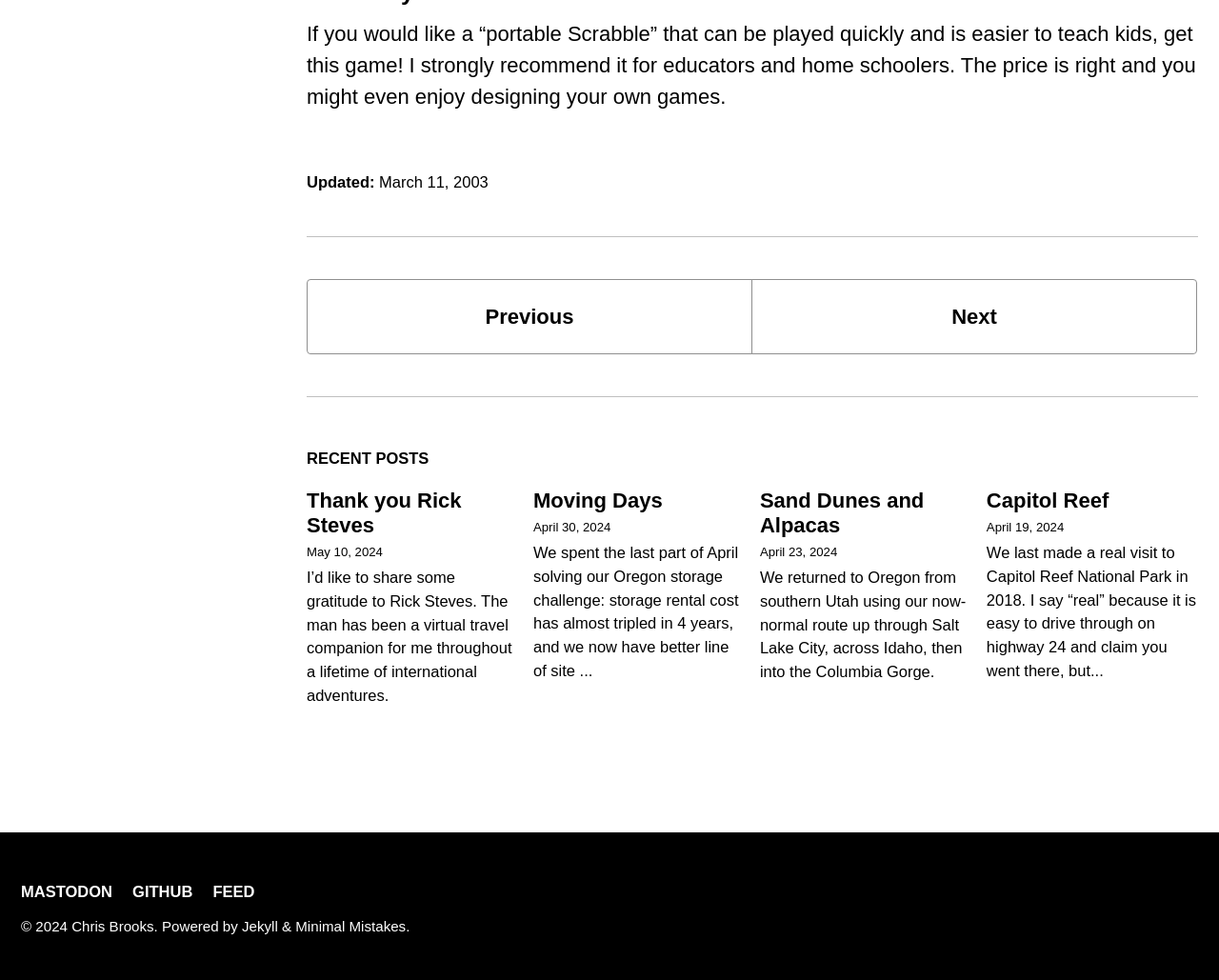Identify the bounding box coordinates necessary to click and complete the given instruction: "Click on the 'Previous' link".

[0.252, 0.285, 0.617, 0.362]